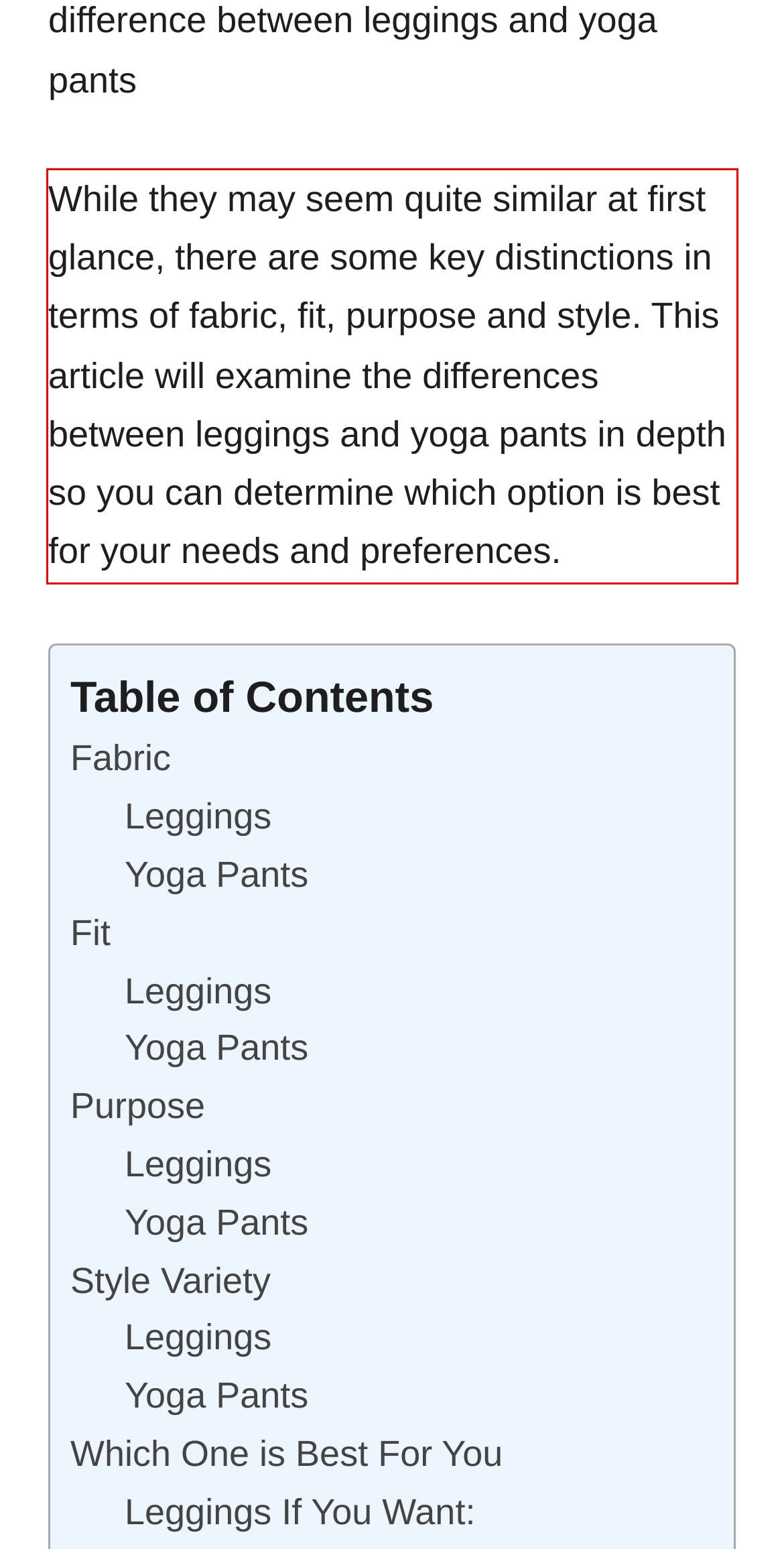Given the screenshot of the webpage, identify the red bounding box, and recognize the text content inside that red bounding box.

While they may seem quite similar at first glance, there are some key distinctions in terms of fabric, fit, purpose and style. This article will examine the differences between leggings and yoga pants in depth so you can determine which option is best for your needs and preferences.